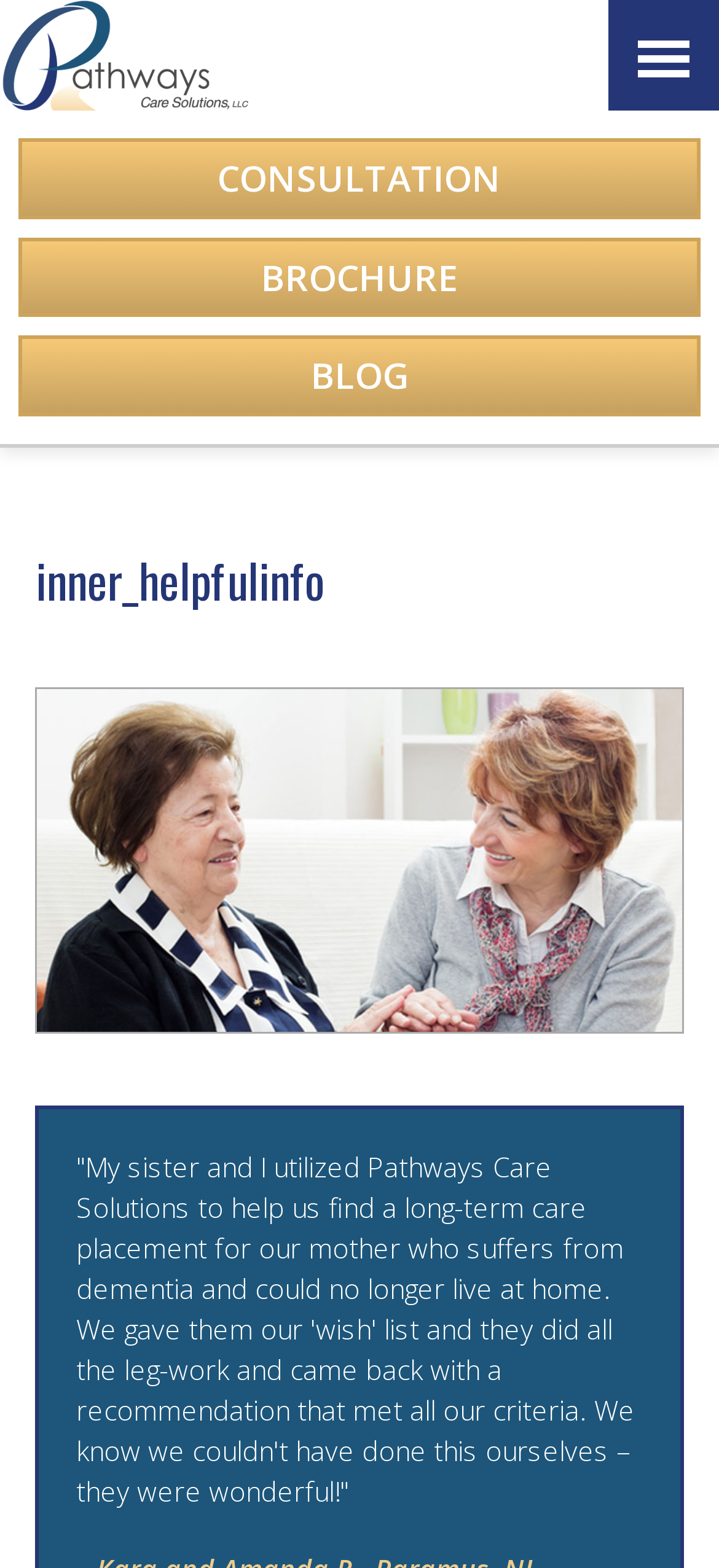Respond to the question below with a single word or phrase:
How many links are in the top section?

4